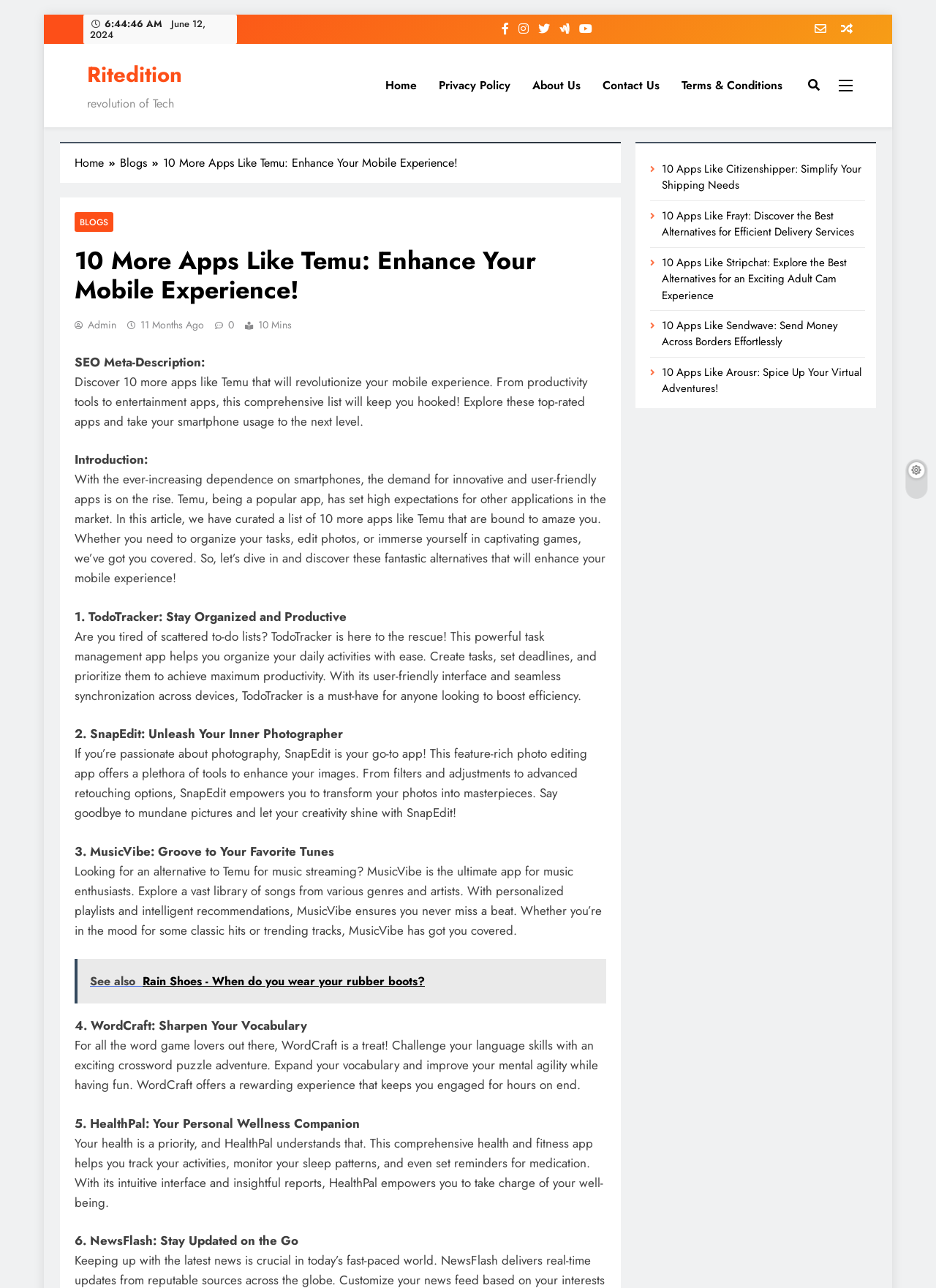What type of content is available on the MusicVibe app?
Please look at the screenshot and answer in one word or a short phrase.

Music